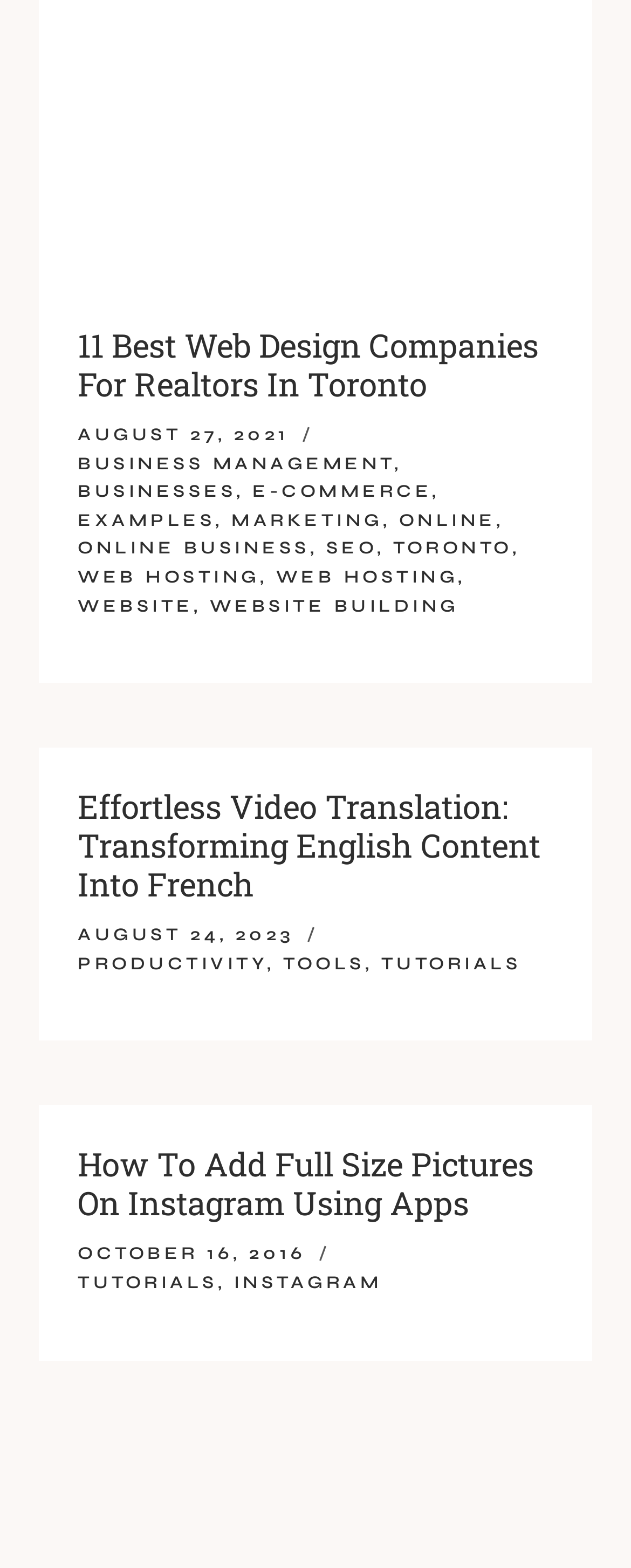Examine the screenshot and answer the question in as much detail as possible: What is the main topic of the third article?

The third article's heading is 'How To Add Full Size Pictures On Instagram Using Apps', which implies that the main topic of the article is related to Instagram.